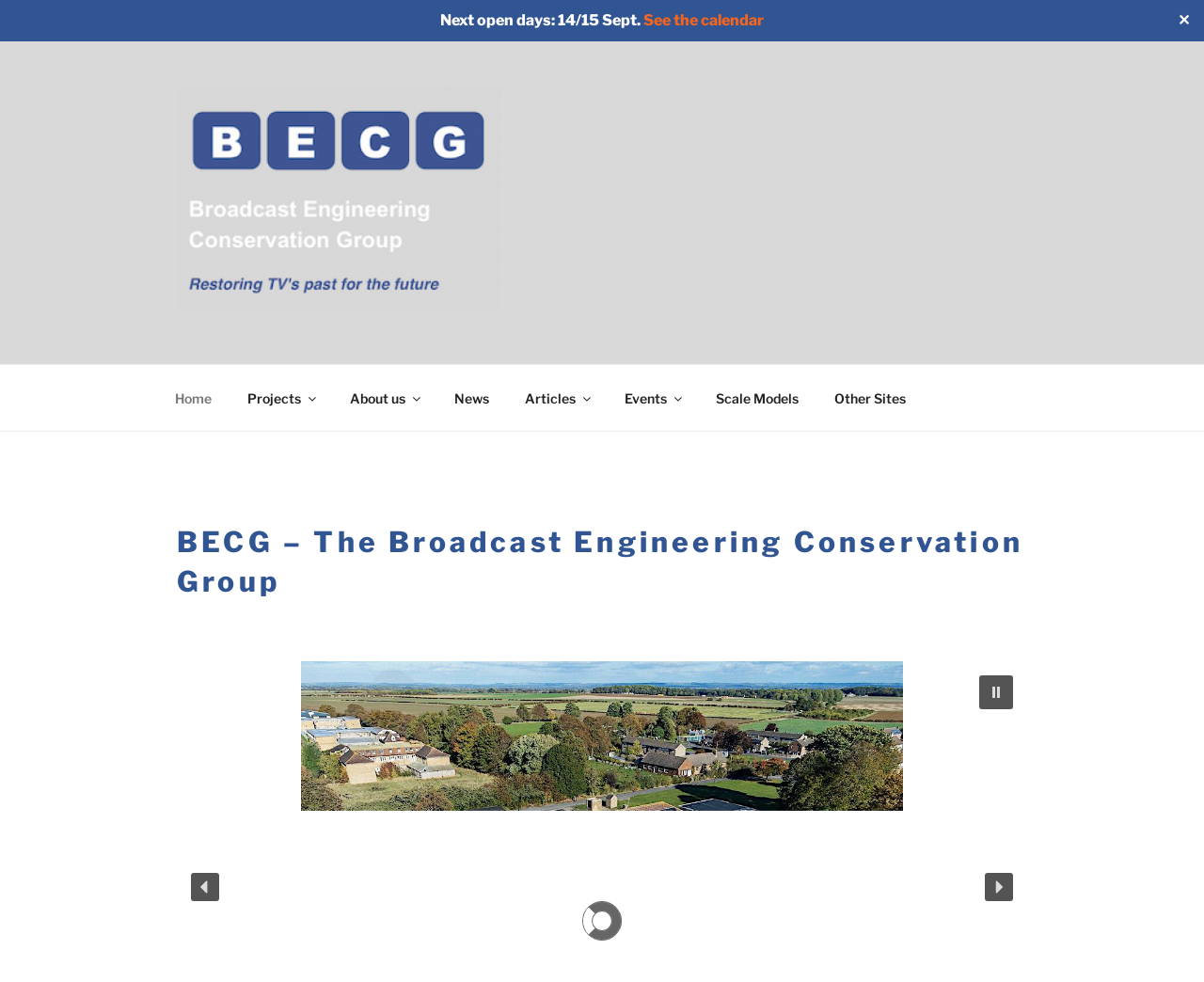Specify the bounding box coordinates of the area to click in order to execute this command: 'Go to 'Events''. The coordinates should consist of four float numbers ranging from 0 to 1, and should be formatted as [left, top, right, bottom].

[0.505, 0.382, 0.578, 0.429]